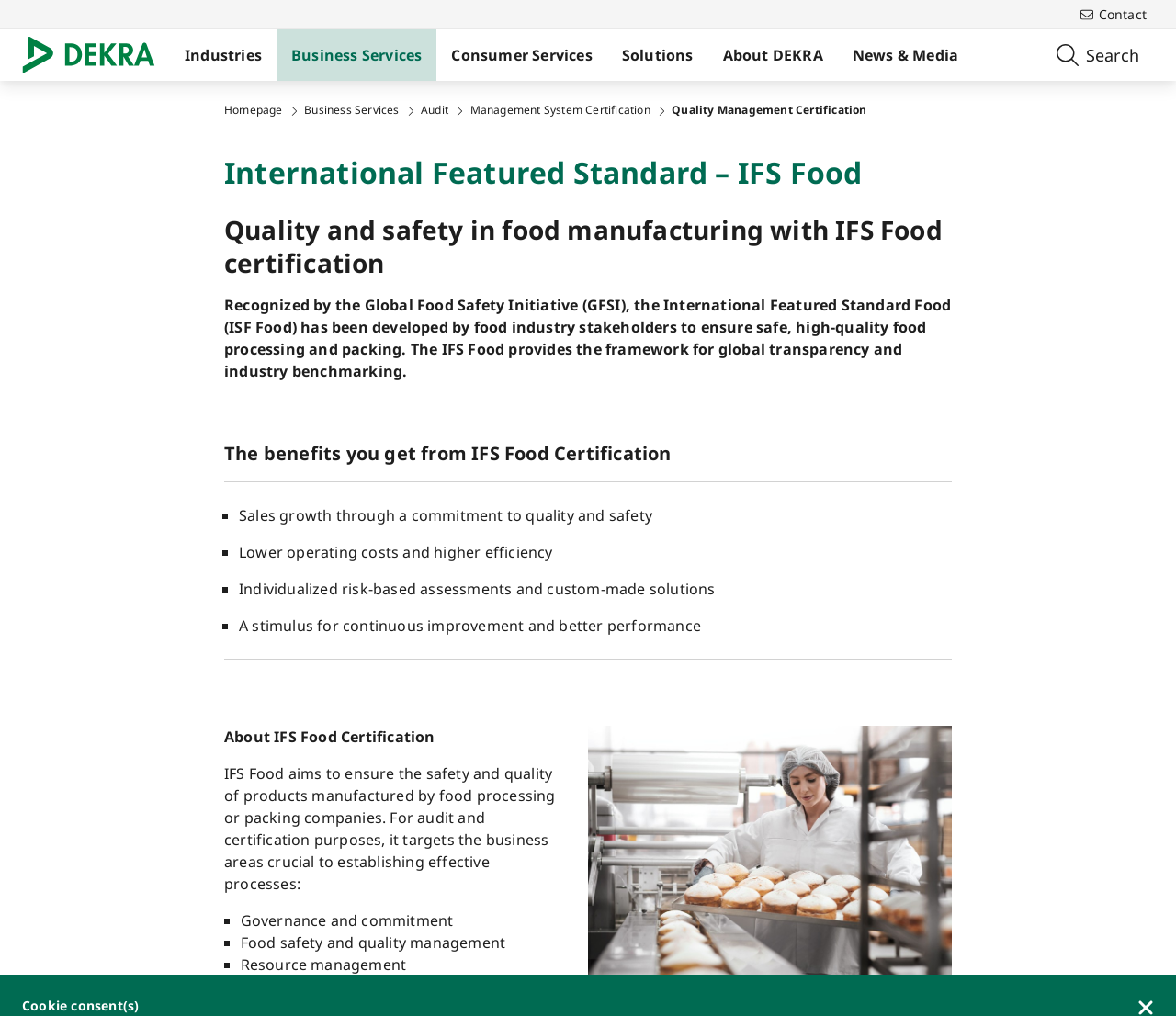Identify the bounding box coordinates for the element you need to click to achieve the following task: "Read about Quality Management Certification". The coordinates must be four float values ranging from 0 to 1, formatted as [left, top, right, bottom].

[0.571, 0.1, 0.737, 0.116]